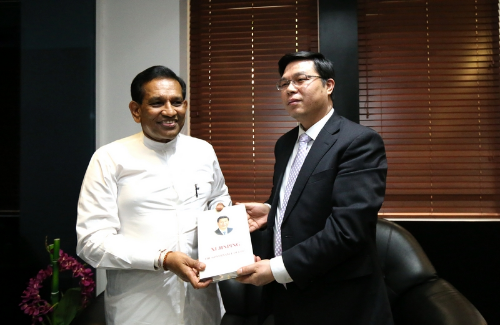Elaborate on the details you observe in the image.

The image captures a significant moment between two prominent figures in a formal setting. On the left, a smiling gentleman dressed in a traditional white attire, representative of Sri Lankan culture, stands alongside a man in a dark suit and tie. The latter is holding a document or book while engaging in a cordial exchange. This meeting appears to celebrate their cooperation and mutual respect, suggesting a discussion around shared interests, likely in the areas of health and governance, as indicated by their roles. The backdrop features well-lit windows and neatly arranged furnishings, contributing to the professional atmosphere of the encounter. This image is associated with a news article dated March 3, 2015, highlighting a visit from the Chinese Ambassador to Sri Lanka, H.E. Yi Xianliang, to the Sri Lankan Health and Indigenous Medicine Minister, Hon. Rajitha Senaratne, emphasizing the importance of diplomatic relations between China and Sri Lanka.